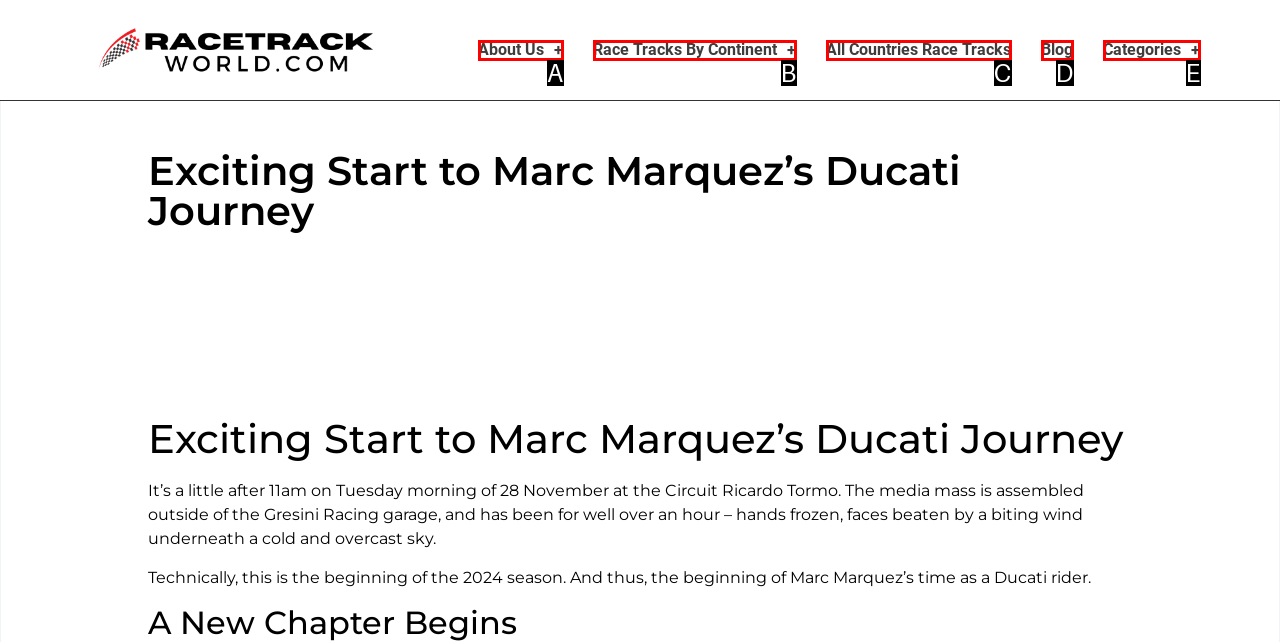Find the HTML element that corresponds to the description: All Countries Race Tracks. Indicate your selection by the letter of the appropriate option.

C